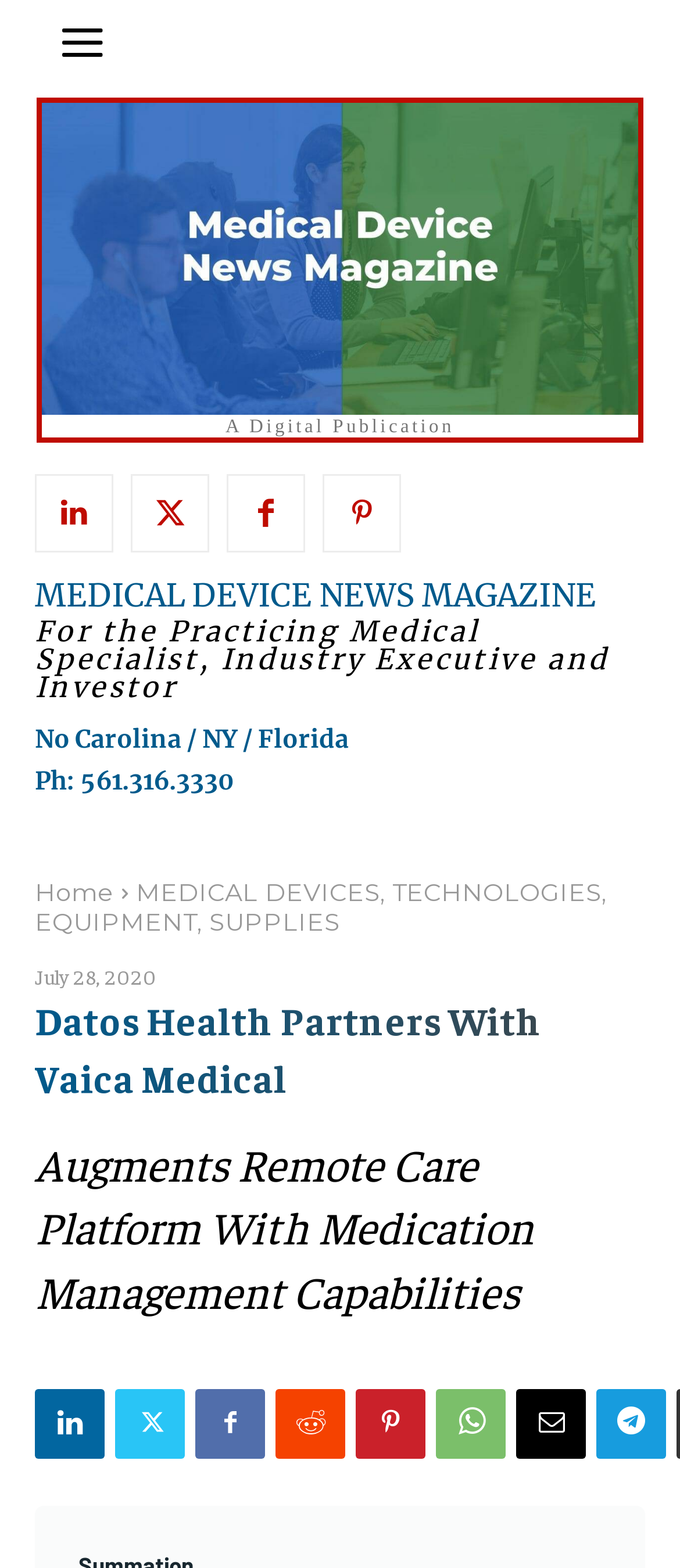How many social media links are at the top of the page?
Please use the visual content to give a single word or phrase answer.

4